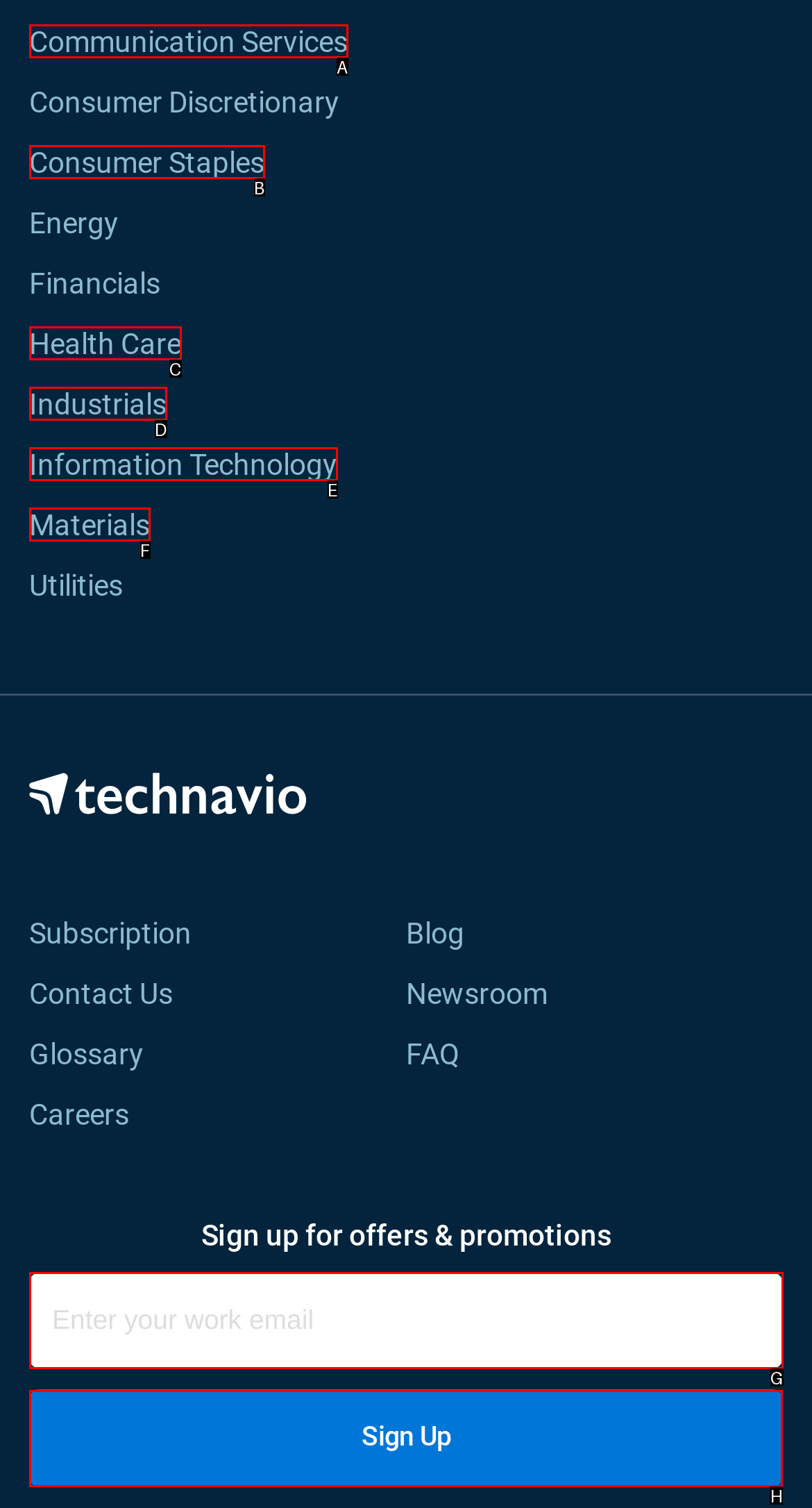Select the letter of the element you need to click to complete this task: Listen to sound clips
Answer using the letter from the specified choices.

None